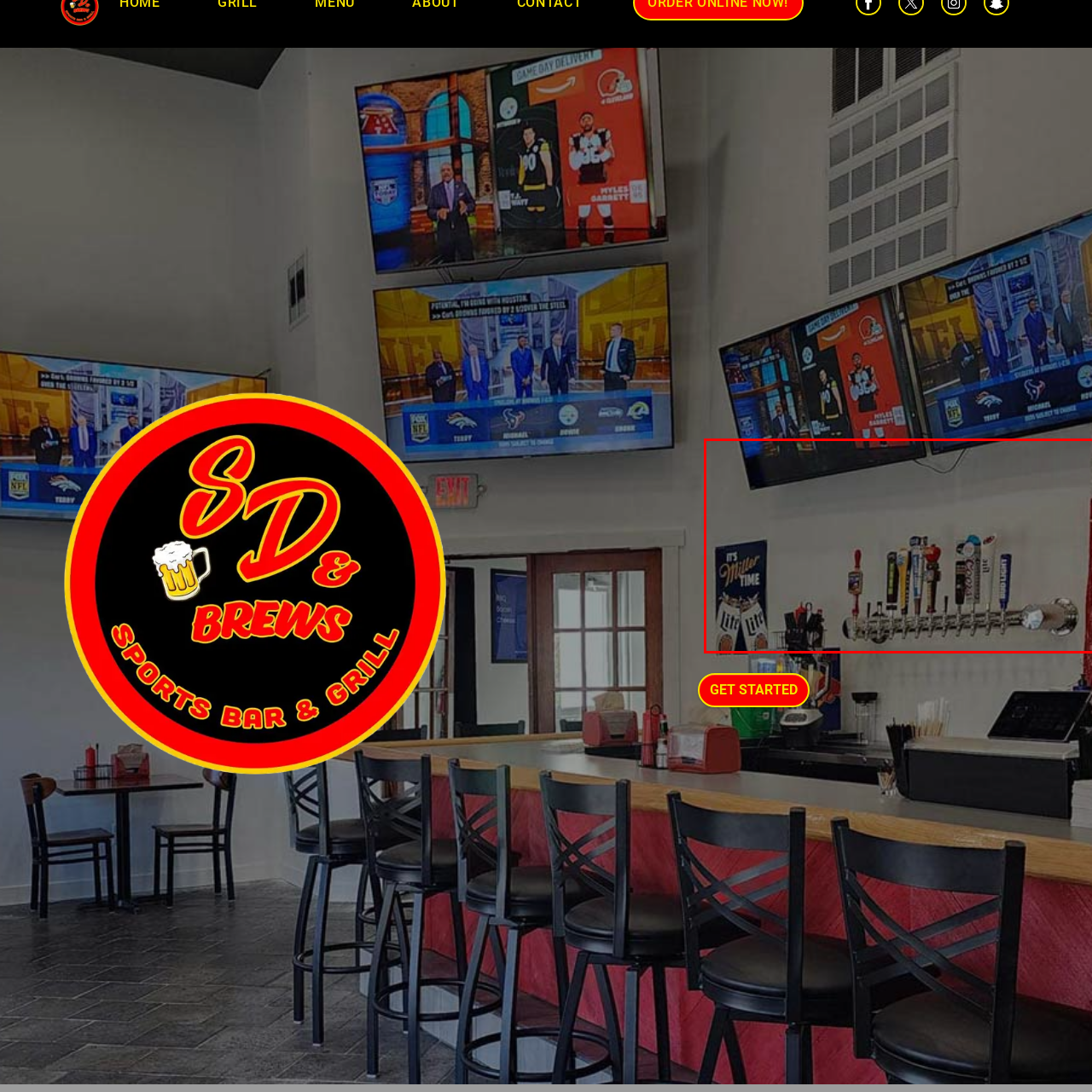Offer an in-depth description of the picture located within the red frame.

In this lively setting, a well-stocked bar area is showcased, featuring an impressive array of beer taps mounted on a polished chrome bar rail. Each tap presents a unique handle, adorned with colorful designs and logos, inviting patrons to explore the various offerings. Above the taps, two overhead televisions display engaging content, likely providing entertainment for guests. To the left, a vibrant "It's Miller Time" sign adds to the atmosphere, promoting a sense of fun and camaraderie. The overall ambiance suggests a welcoming spot for friends to gather and enjoy refreshments while catching up on their favorite shows.